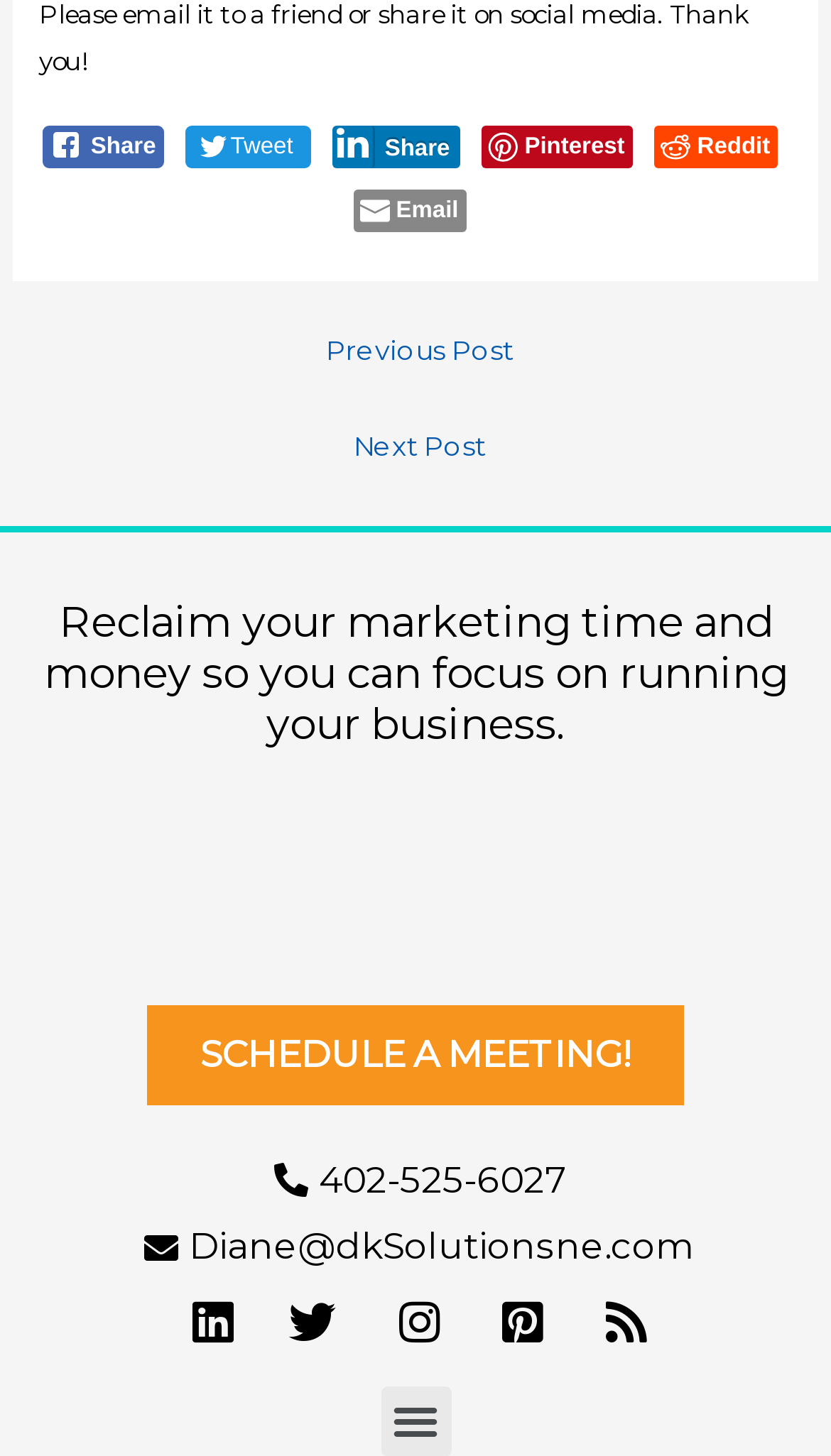Find the bounding box coordinates for the HTML element specified by: "Pinterest".

[0.58, 0.087, 0.762, 0.116]